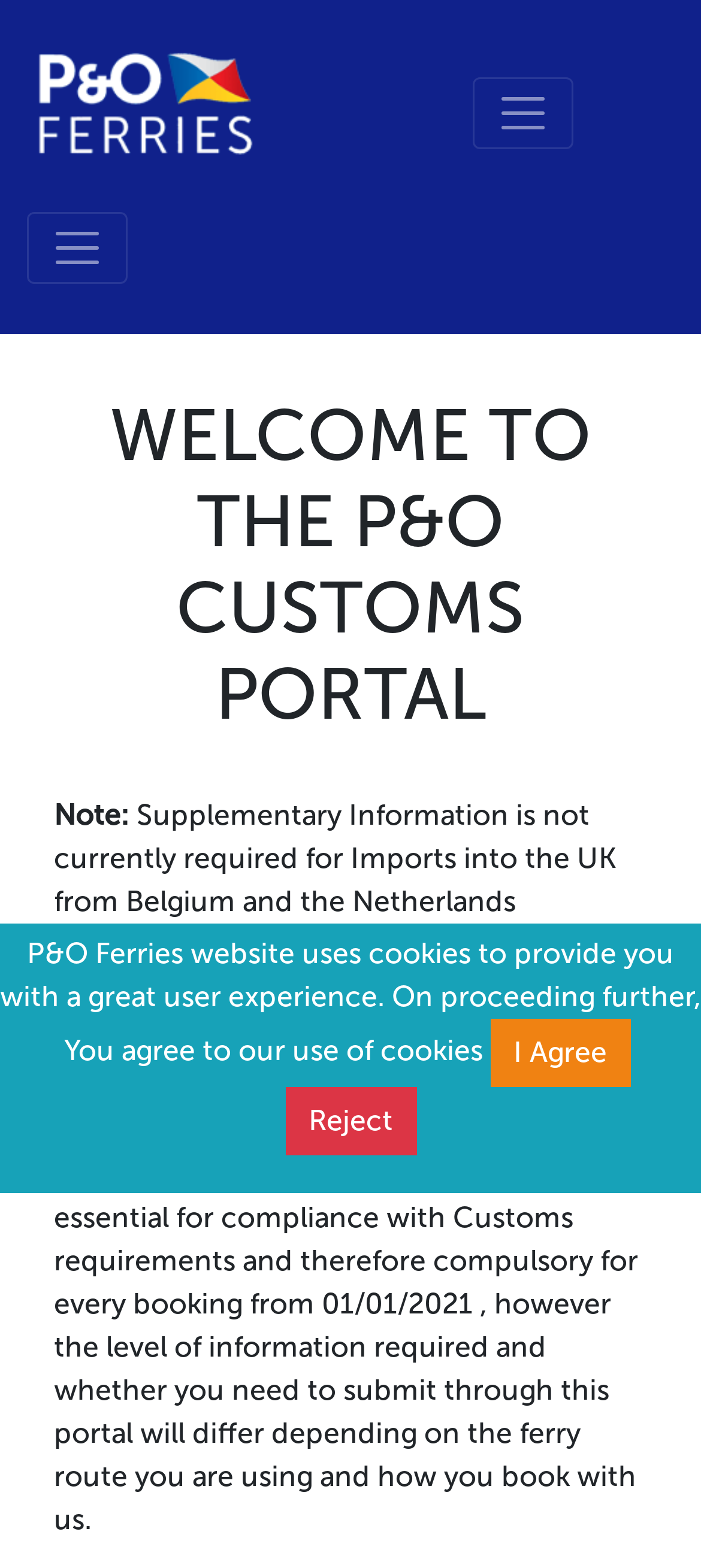When is the correct information submission compulsory?
Using the image as a reference, give a one-word or short phrase answer.

From 01/01/2021